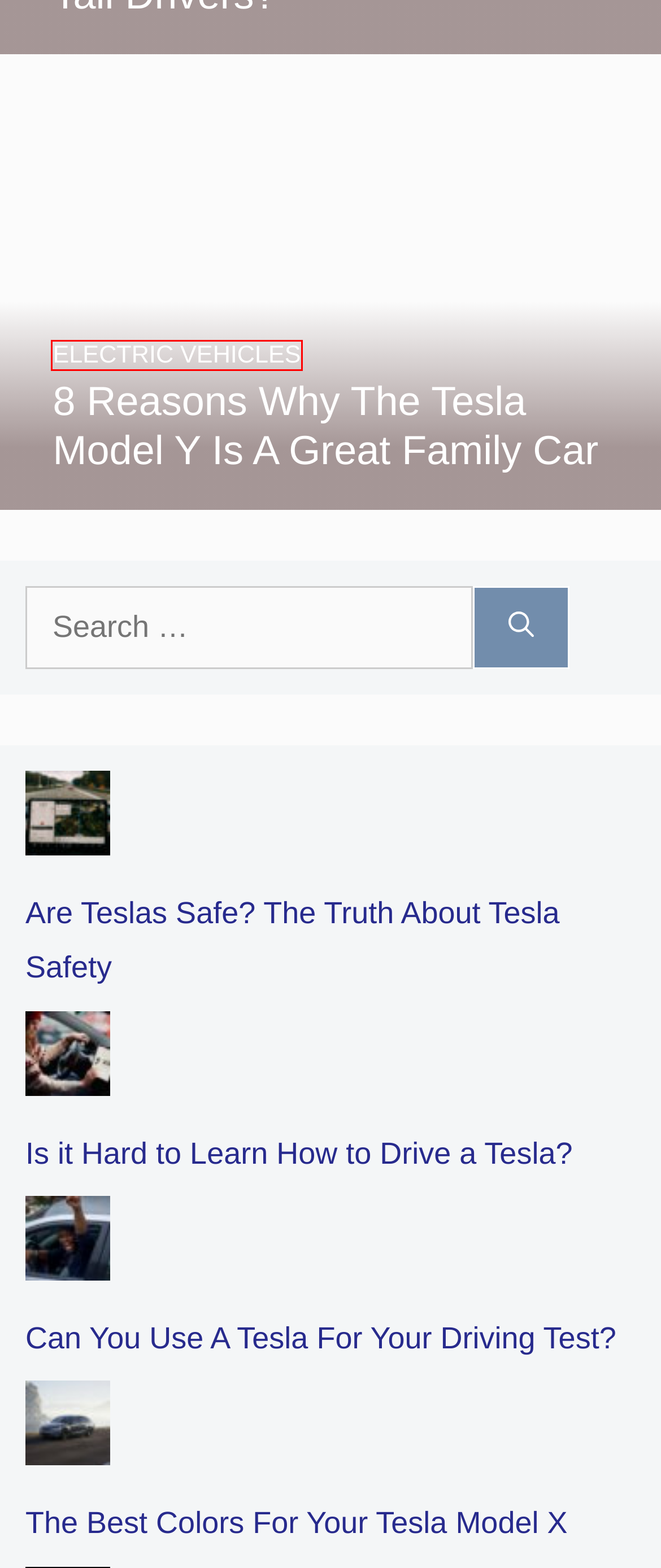Observe the provided screenshot of a webpage that has a red rectangle bounding box. Determine the webpage description that best matches the new webpage after clicking the element inside the red bounding box. Here are the candidates:
A. Are Teslas Safe? The Truth About Tesla Safety → EV Knowledge
B. Can You Use A Tesla For Your Driving Test? → EV Knowledge
C. 8 Reasons Why The Tesla Model Y Is A Great Family Car → EV Knowledge
D. Best Tesla Models For Towing → EV Knowledge
E. Is it Hard to Learn How to Drive a Tesla?  → EV Knowledge
F. Electric Vehicles → EV Knowledge
G. The Best Colors For Your Tesla Model X → EV Knowledge
H. The Best Colors For Your Tesla Model S → EV Knowledge

F